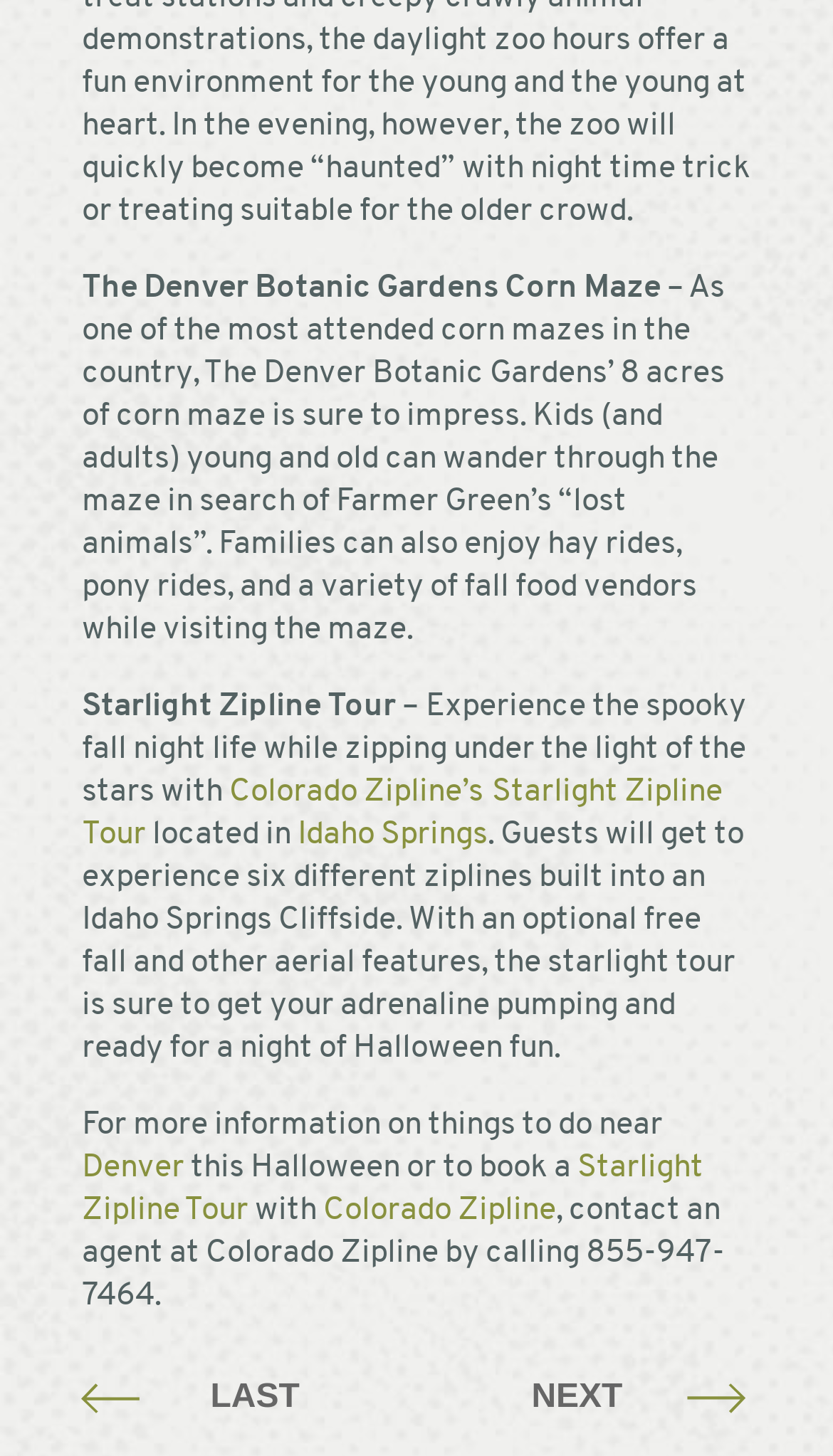Where is the Starlight Zipline Tour located?
Provide a detailed answer to the question using information from the image.

The question asks for the location of the Starlight Zipline Tour, which can be found in the link element with the text 'Idaho Springs'.